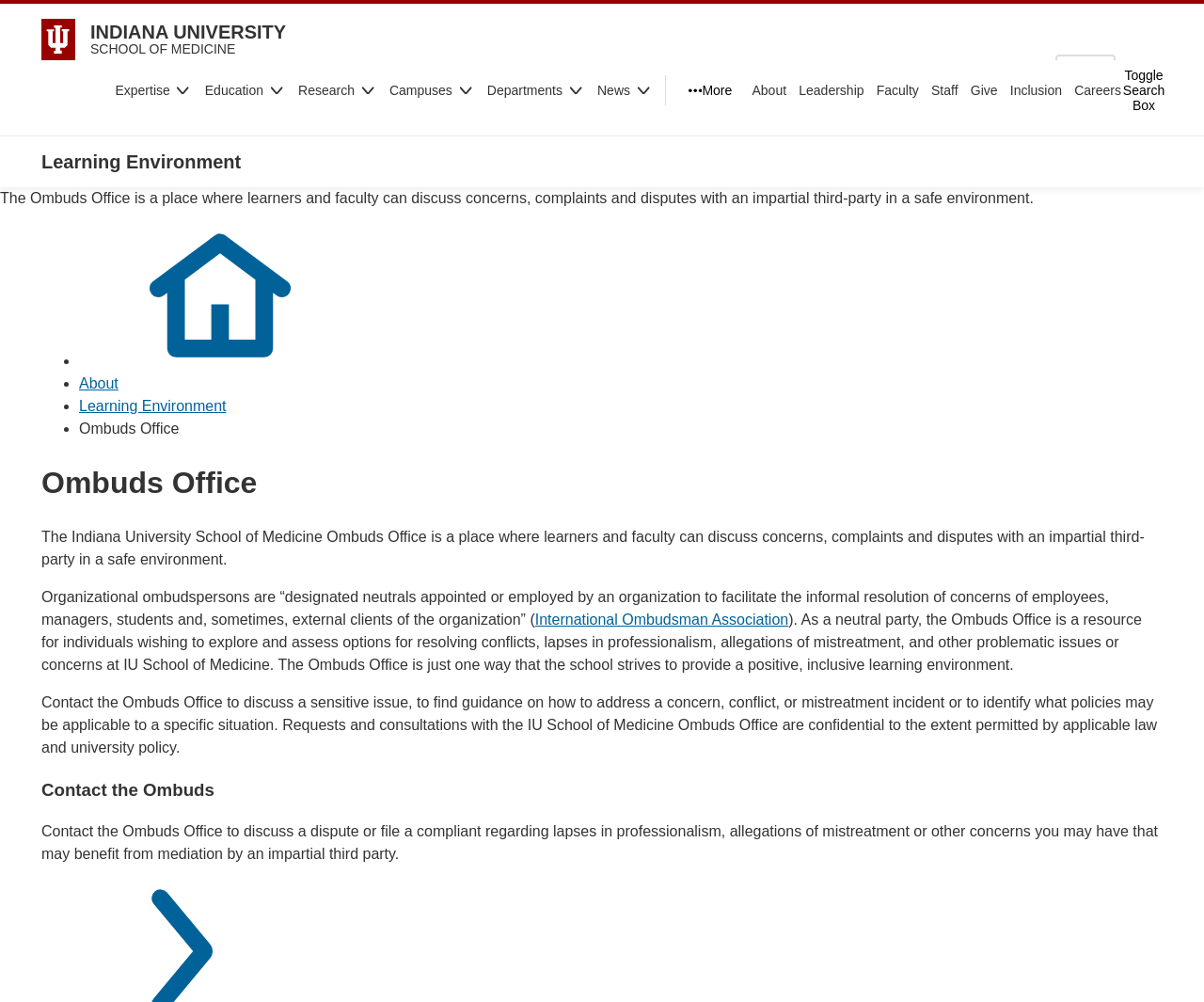Indicate the bounding box coordinates of the element that must be clicked to execute the instruction: "Click the Mobile Menu Toggle button". The coordinates should be given as four float numbers between 0 and 1, i.e., [left, top, right, bottom].

[0.876, 0.054, 0.927, 0.085]